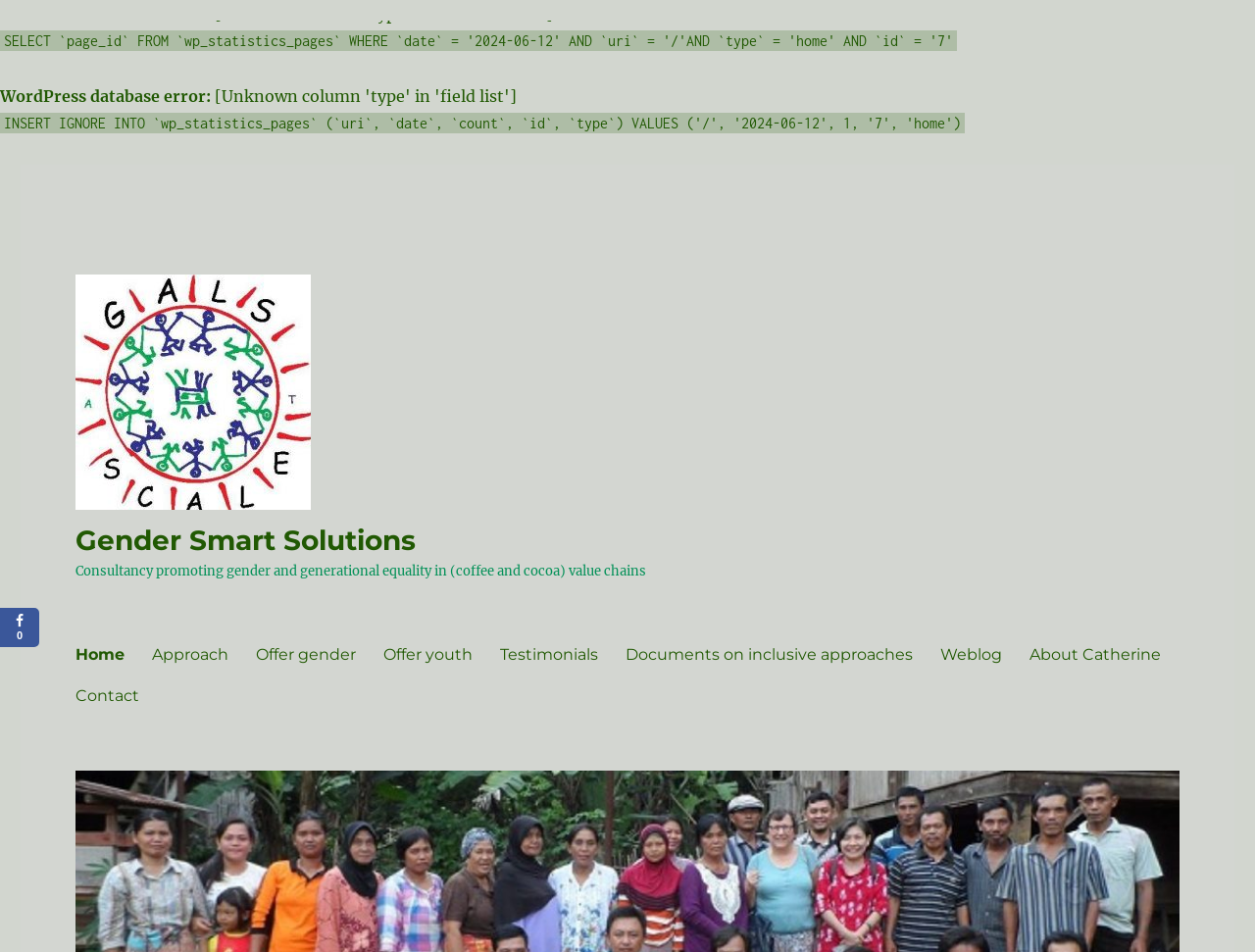Illustrate the webpage's structure and main components comprehensively.

The webpage is about Catherine van der Wees, a consultancy promoting gender and generational equality in coffee and cocoa value chains. At the top, there is a WordPress database error message. Below this, there is a logo and a link to "Gender Smart Solutions" with the same name written in text. 

On the top-left, there is a navigation menu with 8 links: "Home", "Approach", "Offer gender", "Offer youth", "Testimonials", "Documents on inclusive approaches", "Weblog", and "About Catherine". These links are aligned horizontally and take up most of the width of the page. 

On the top-right, there is another link to "Contact". Below the navigation menu, there is a small icon with the text "0". The overall structure of the page is simple, with a clear separation between the logo and navigation areas.